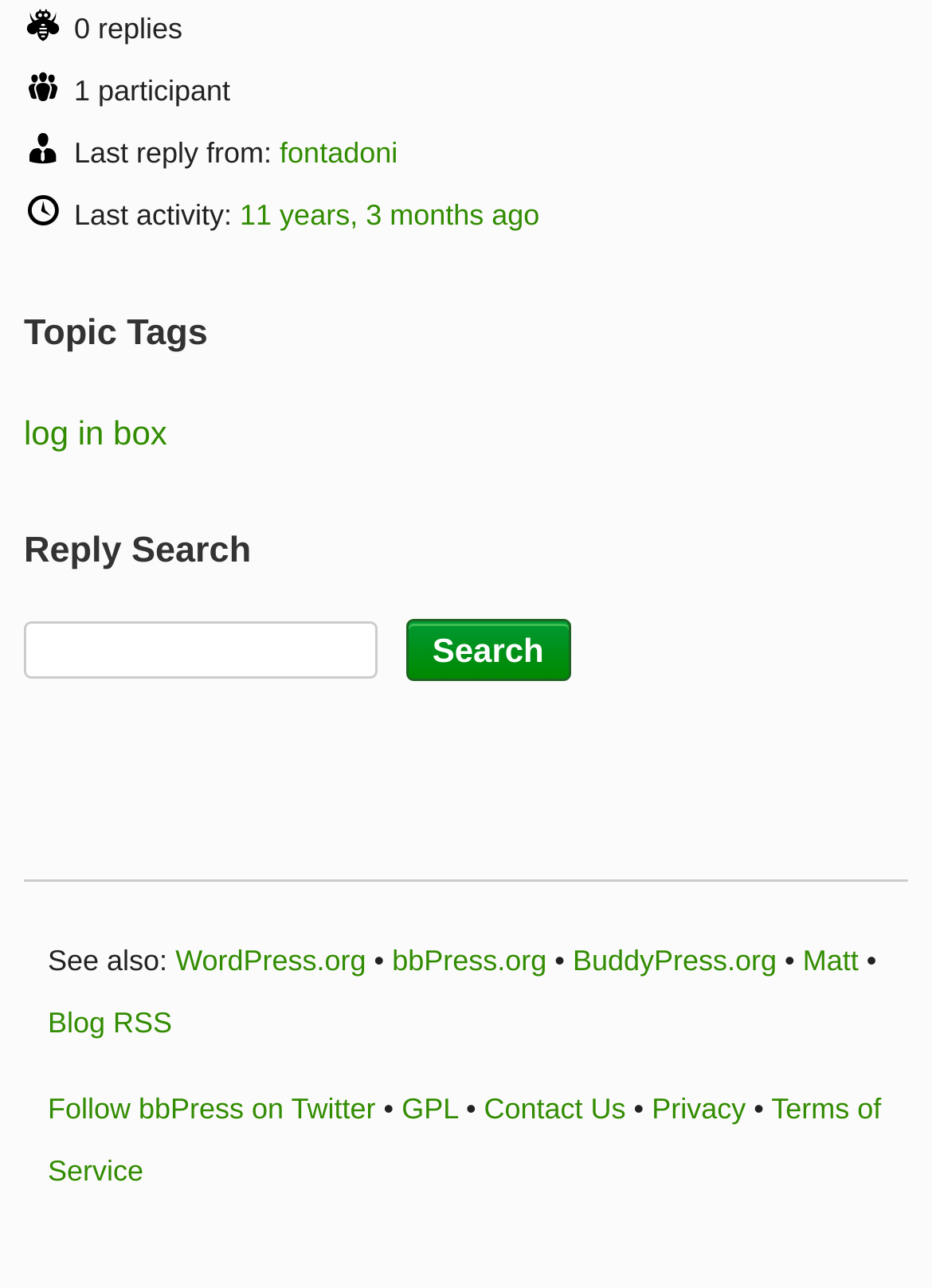Reply to the question with a single word or phrase:
What is the number of replies in this topic?

0